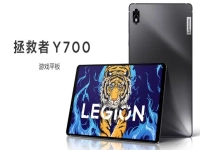Describe all the visual components present in the image.

This image showcases the Lenovo Rescue Y700 tablet, prominently featuring a vibrant display that is adorned with striking artwork of a tiger and the word "LEGION." The tablet is designed with a sleek, modern aesthetic, characterized by its dark, textured back, emphasizing its gaming capabilities and advanced technology. The visual presentation of the device suggests a focus on both performance and style, appealing to tech enthusiasts and gamers alike. The text in the image indicates its branding in Chinese, solidifying its identity in the market as a powerful gadget for entertainment and productivity.